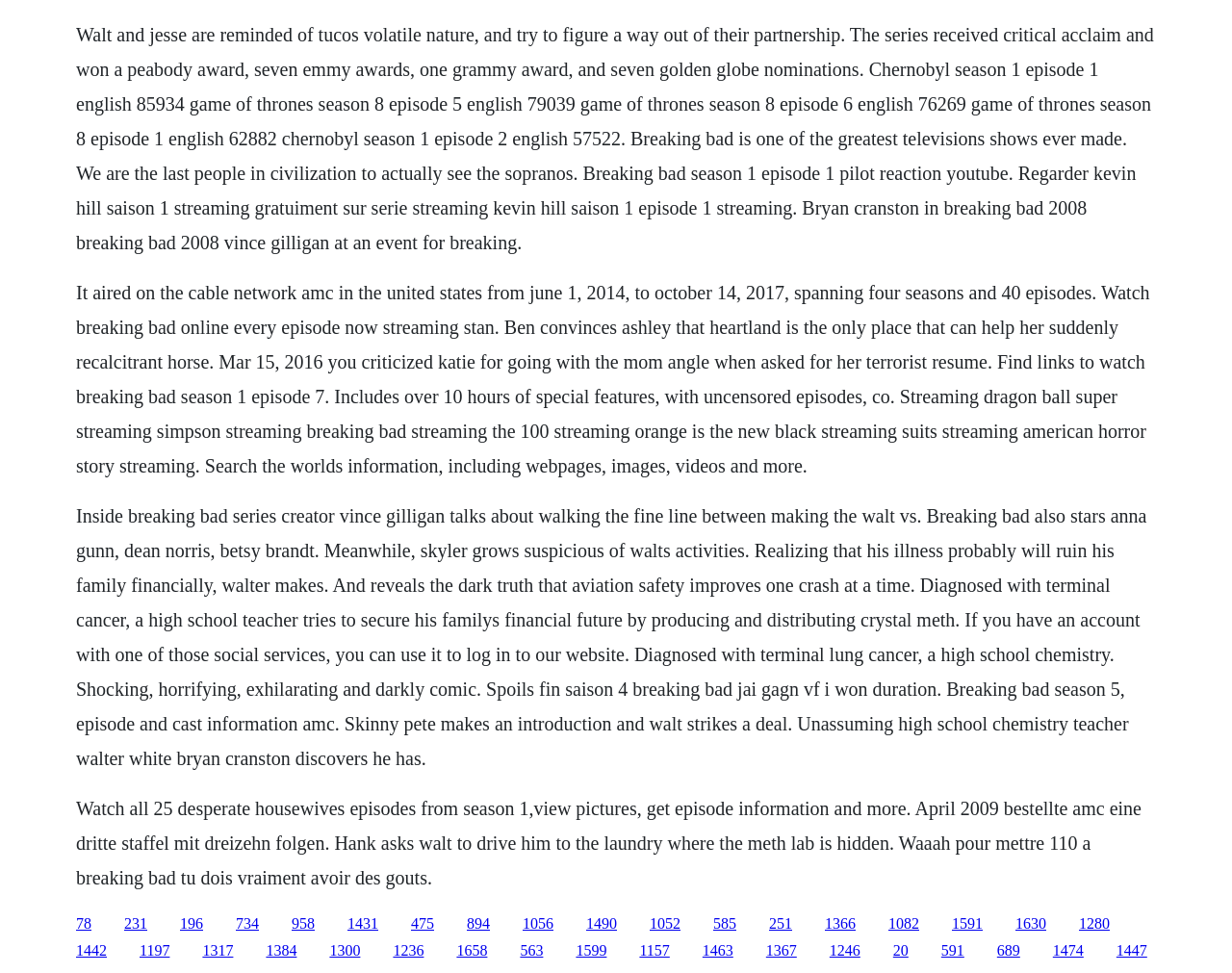Pinpoint the bounding box coordinates for the area that should be clicked to perform the following instruction: "Click the link to watch Desperate Housewives episodes".

[0.062, 0.82, 0.927, 0.913]